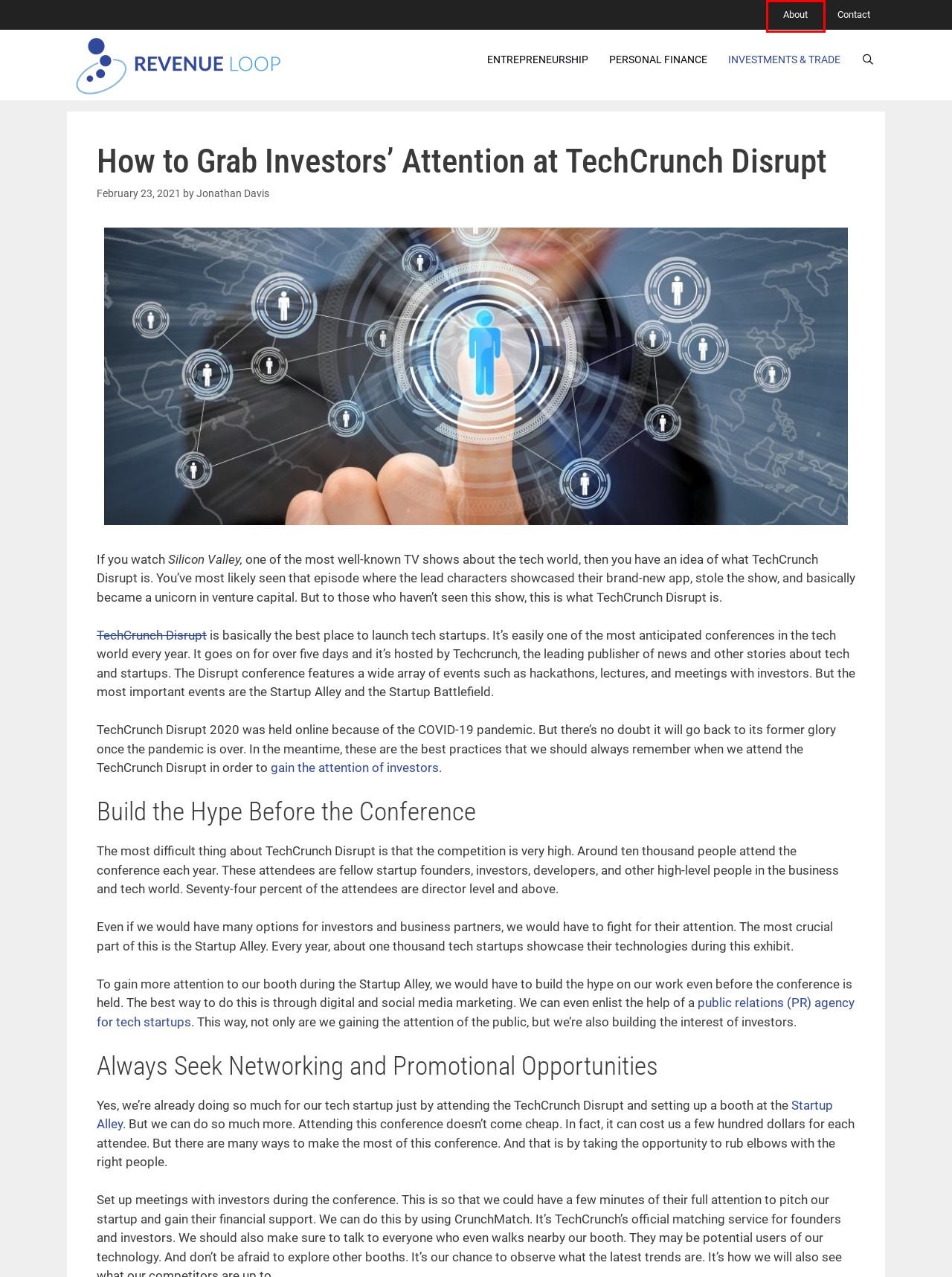Observe the screenshot of a webpage with a red bounding box highlighting an element. Choose the webpage description that accurately reflects the new page after the element within the bounding box is clicked. Here are the candidates:
A. Personal Finance Archives - Revenue Loop
B. What You Can Do If You Always Run Out of Money Every Month - Revenue Loop
C. Entrepreneurship Archives - Revenue Loop
D. About the Site | Revenue Loop
E. Your Guide to Business and Financial Success | Revenue Loop
F. Yahoo
G. Microsoft for Startups | Microsoft
H. Investments & Trade Archives - Revenue Loop

D